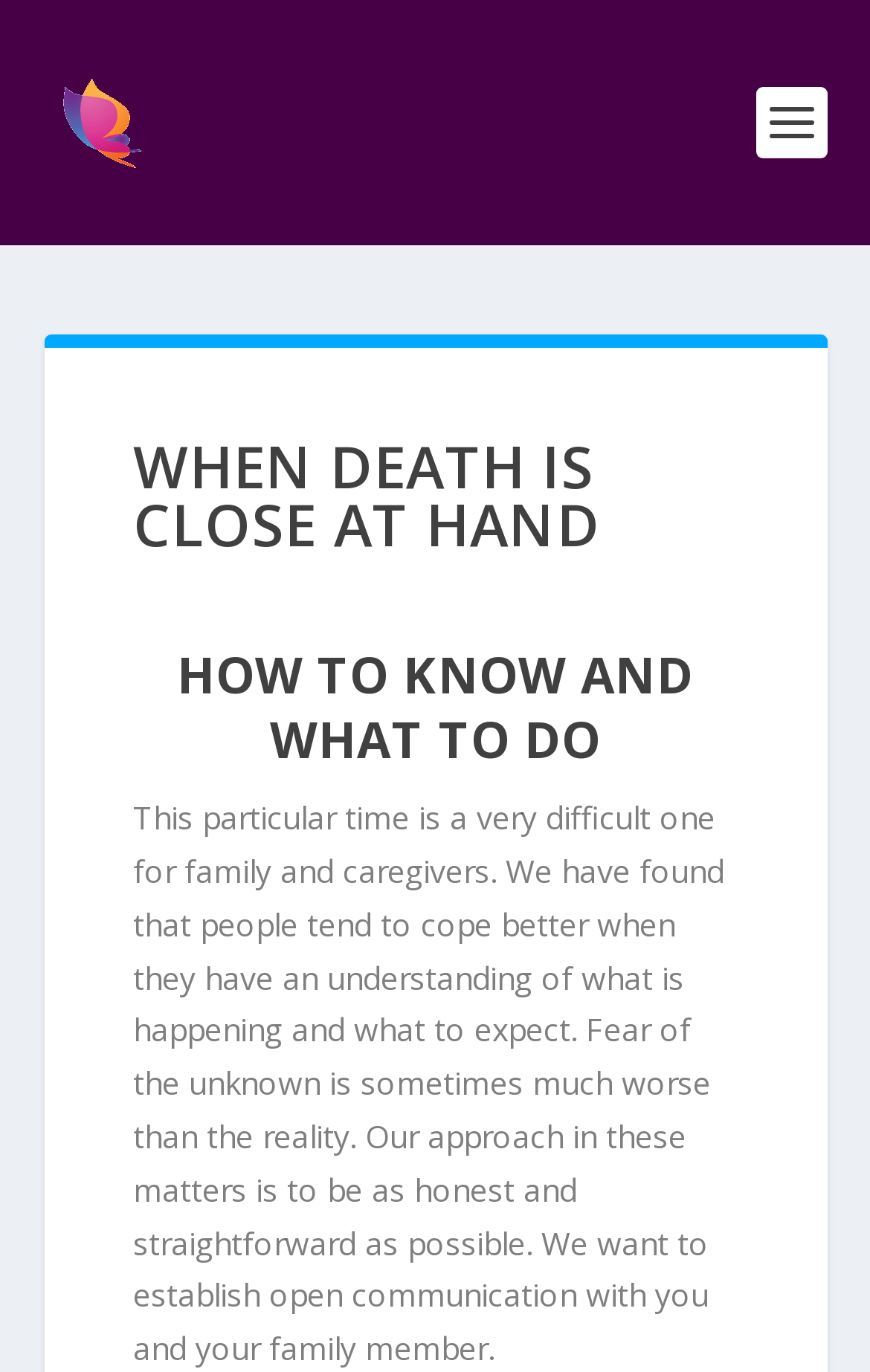Identify the primary heading of the webpage and provide its text.

WHEN DEATH IS CLOSE AT HAND